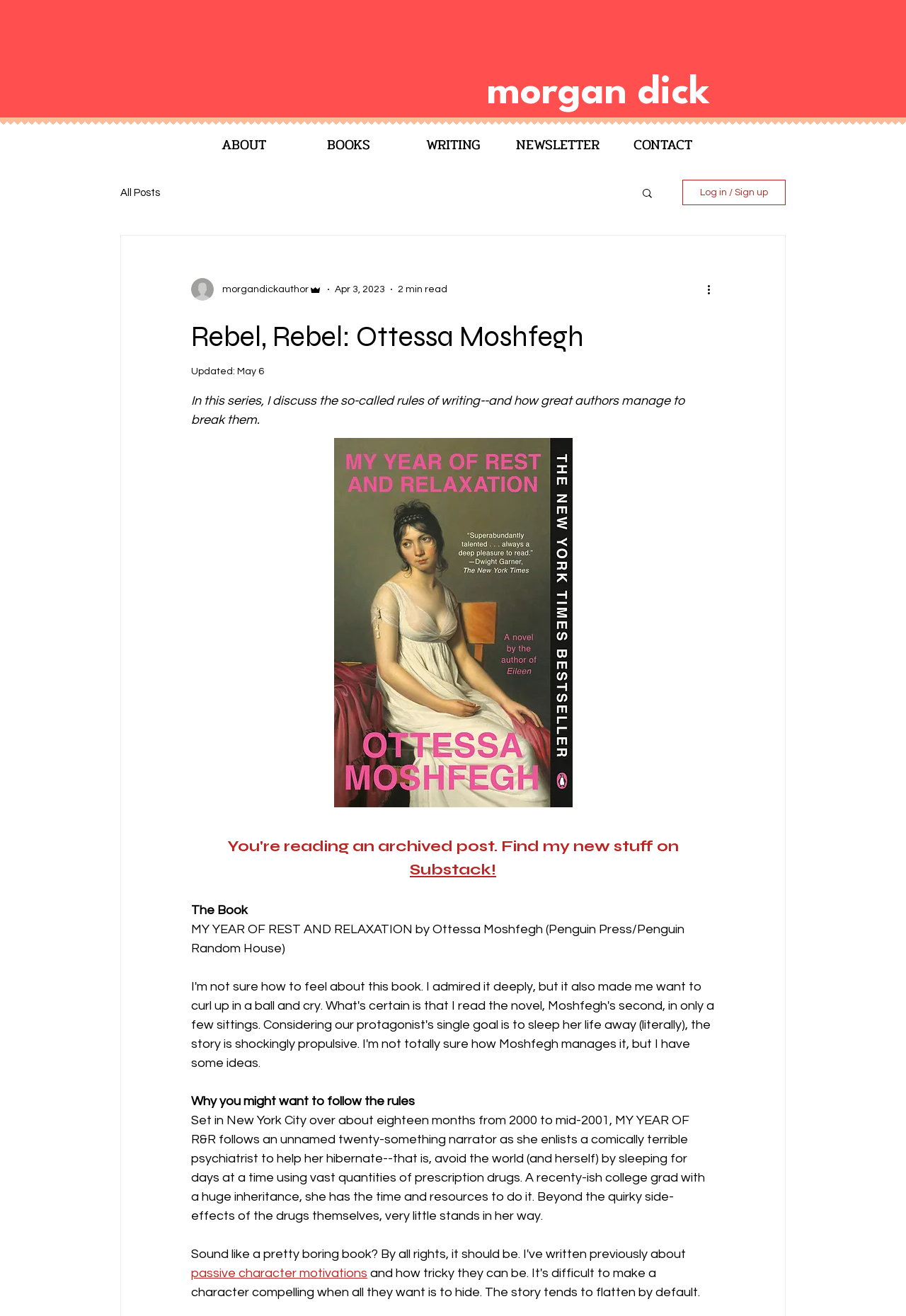Provide the bounding box coordinates of the UI element that matches the description: "All Posts".

[0.133, 0.142, 0.177, 0.15]